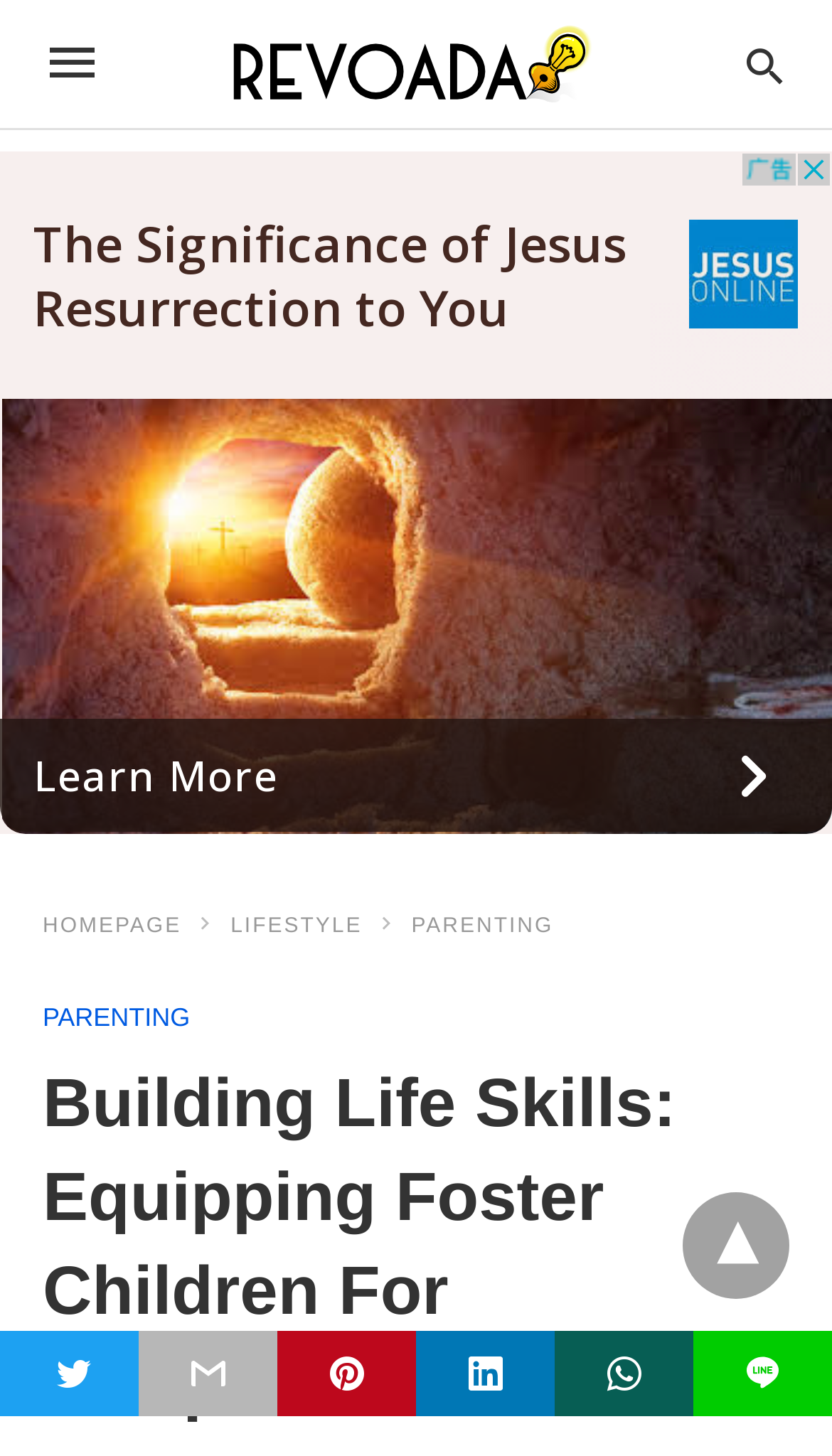What is the theme of the webpage?
Please give a detailed and elaborate answer to the question.

I inferred the theme of the webpage by looking at the main heading 'Building Life Skills: Equipping Foster Children For Independence' and the meta description. The theme of the webpage is related to foster children and their development.